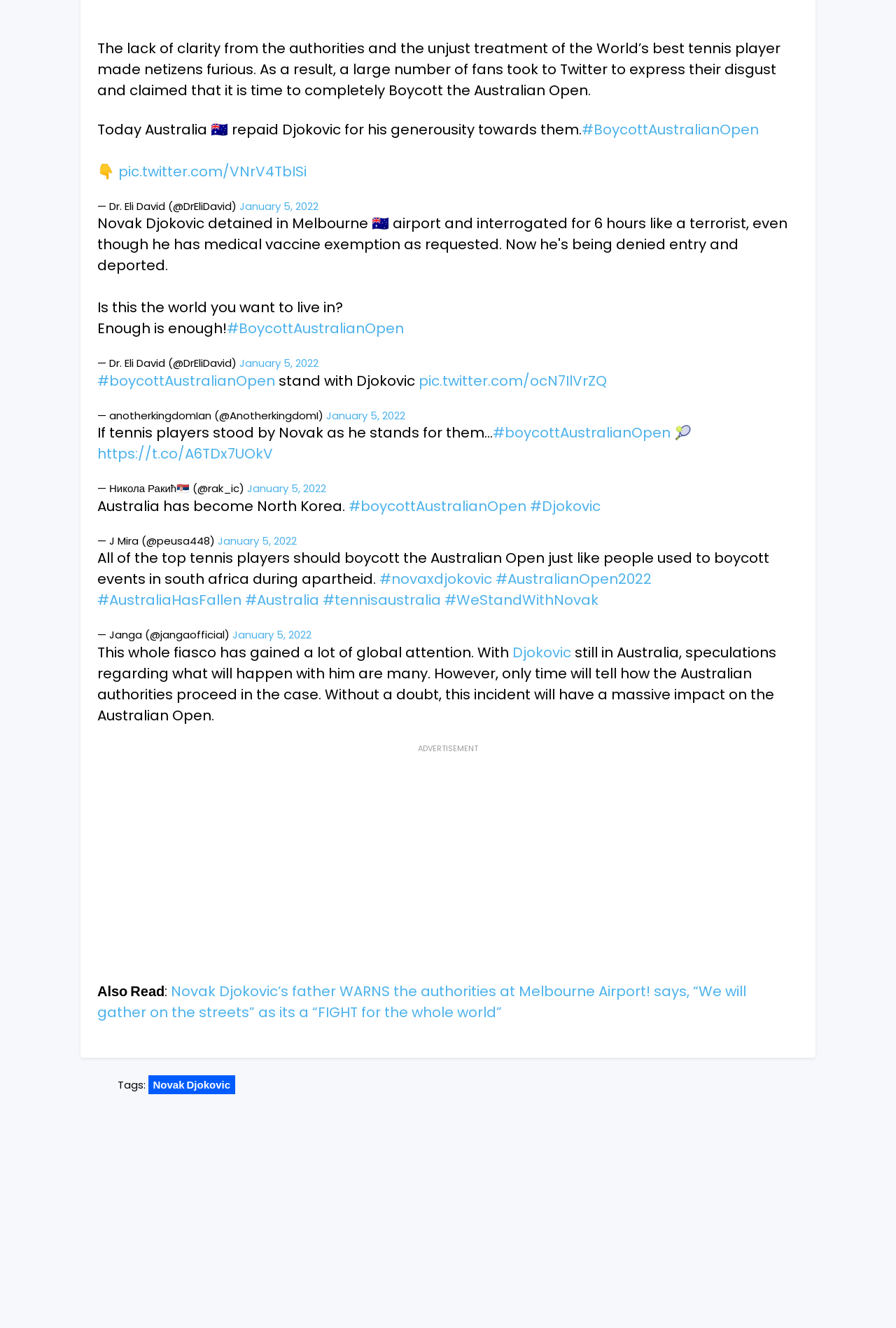Find the bounding box coordinates for the UI element that matches this description: "January 5, 2022".

[0.364, 0.307, 0.452, 0.318]